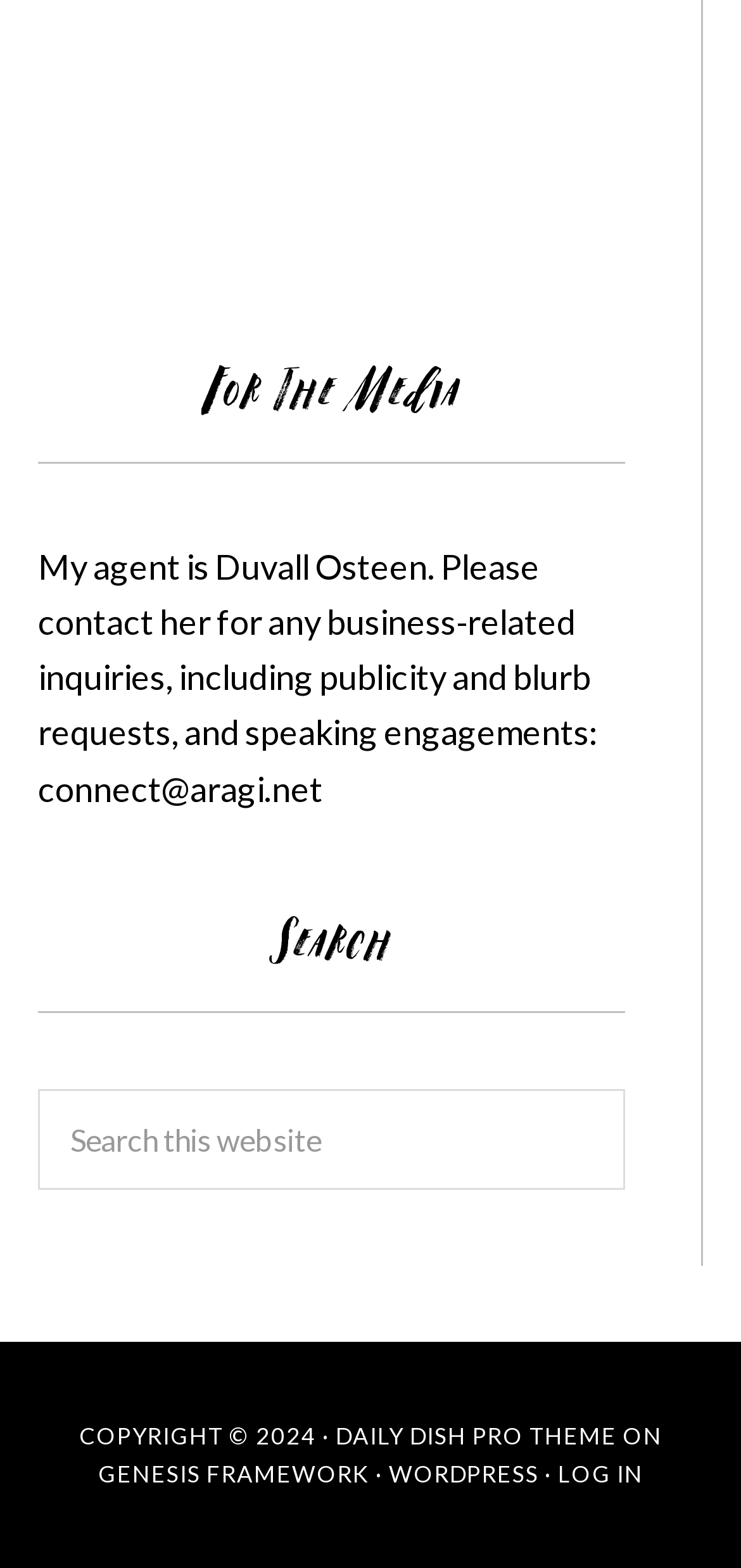Provide your answer to the question using just one word or phrase: What is the copyright year?

2024